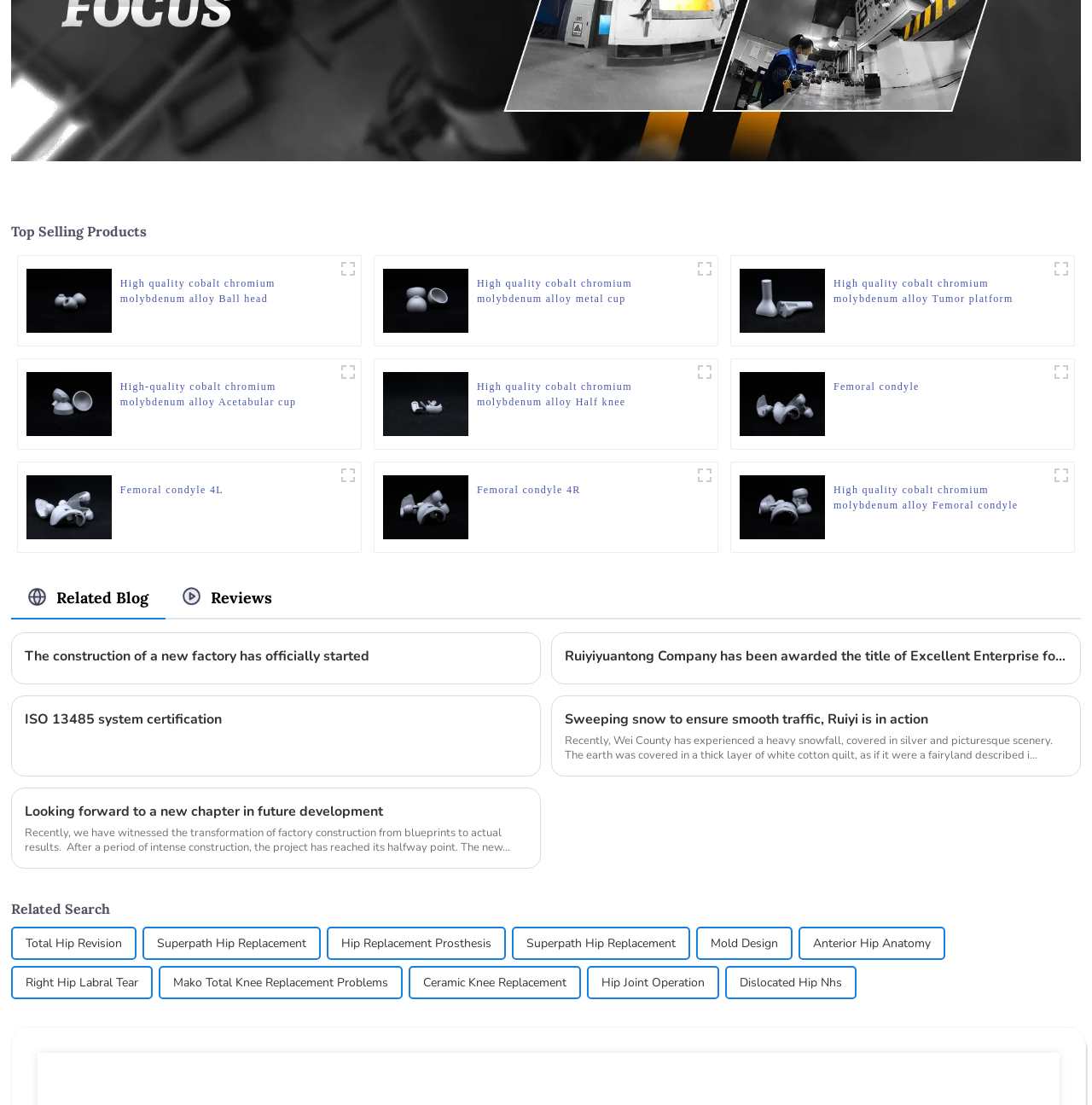Please predict the bounding box coordinates of the element's region where a click is necessary to complete the following instruction: "Check the reviews". The coordinates should be represented by four float numbers between 0 and 1, i.e., [left, top, right, bottom].

[0.193, 0.532, 0.249, 0.55]